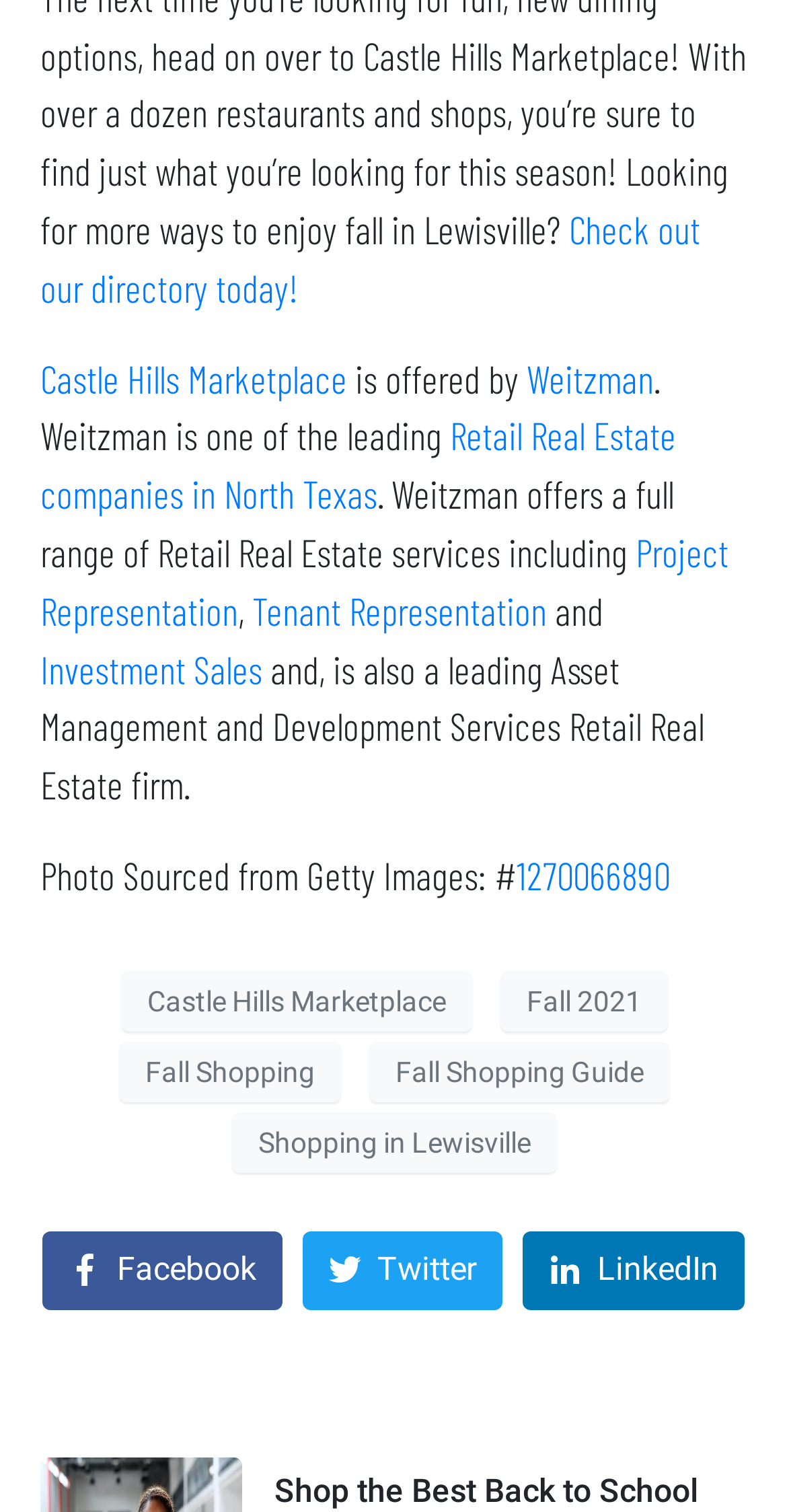Please locate the bounding box coordinates of the element's region that needs to be clicked to follow the instruction: "Learn about Retail Real Estate companies in North Texas". The bounding box coordinates should be provided as four float numbers between 0 and 1, i.e., [left, top, right, bottom].

[0.051, 0.273, 0.859, 0.342]